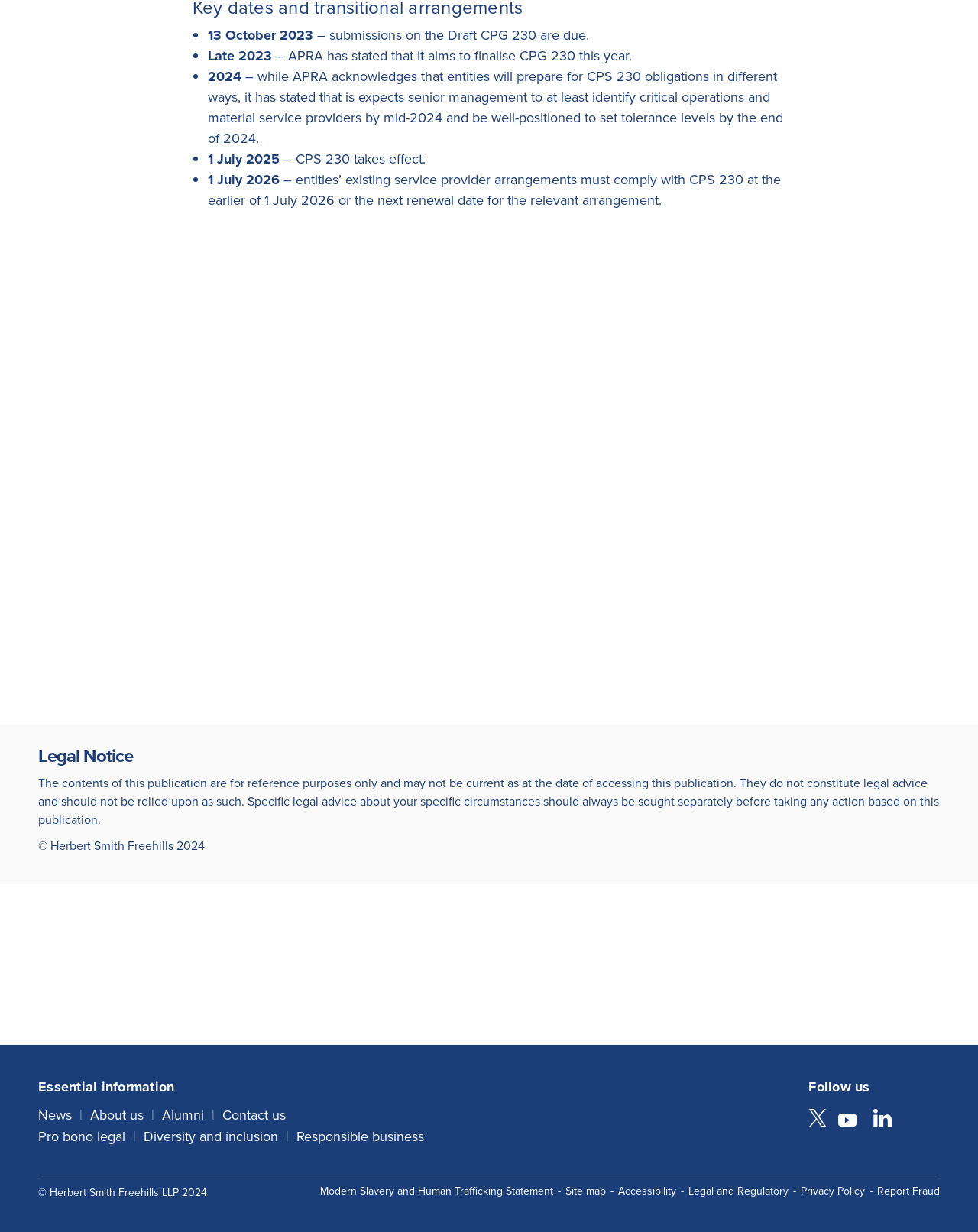Provide the bounding box coordinates of the HTML element described by the text: "News". The coordinates should be in the format [left, top, right, bottom] with values between 0 and 1.

[0.039, 0.897, 0.073, 0.913]